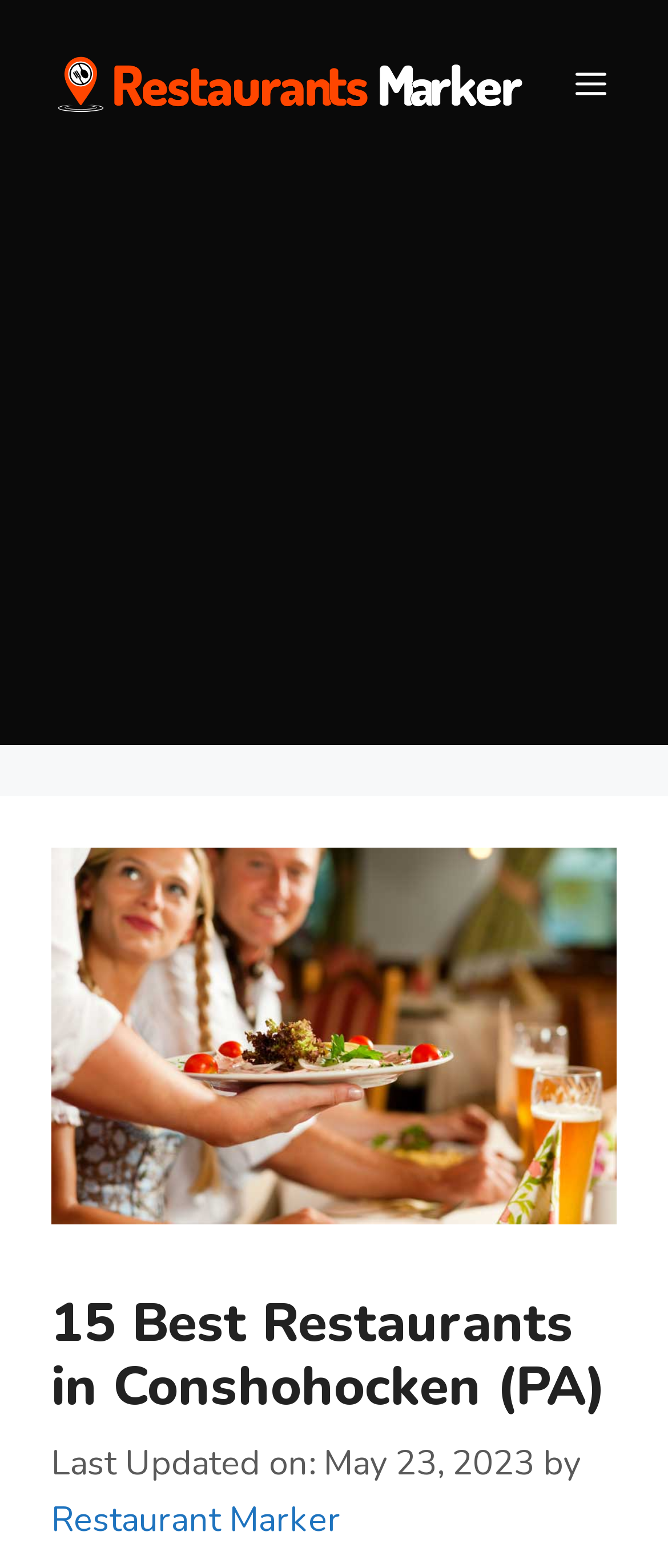Provide your answer in one word or a succinct phrase for the question: 
How many restaurants are listed?

15